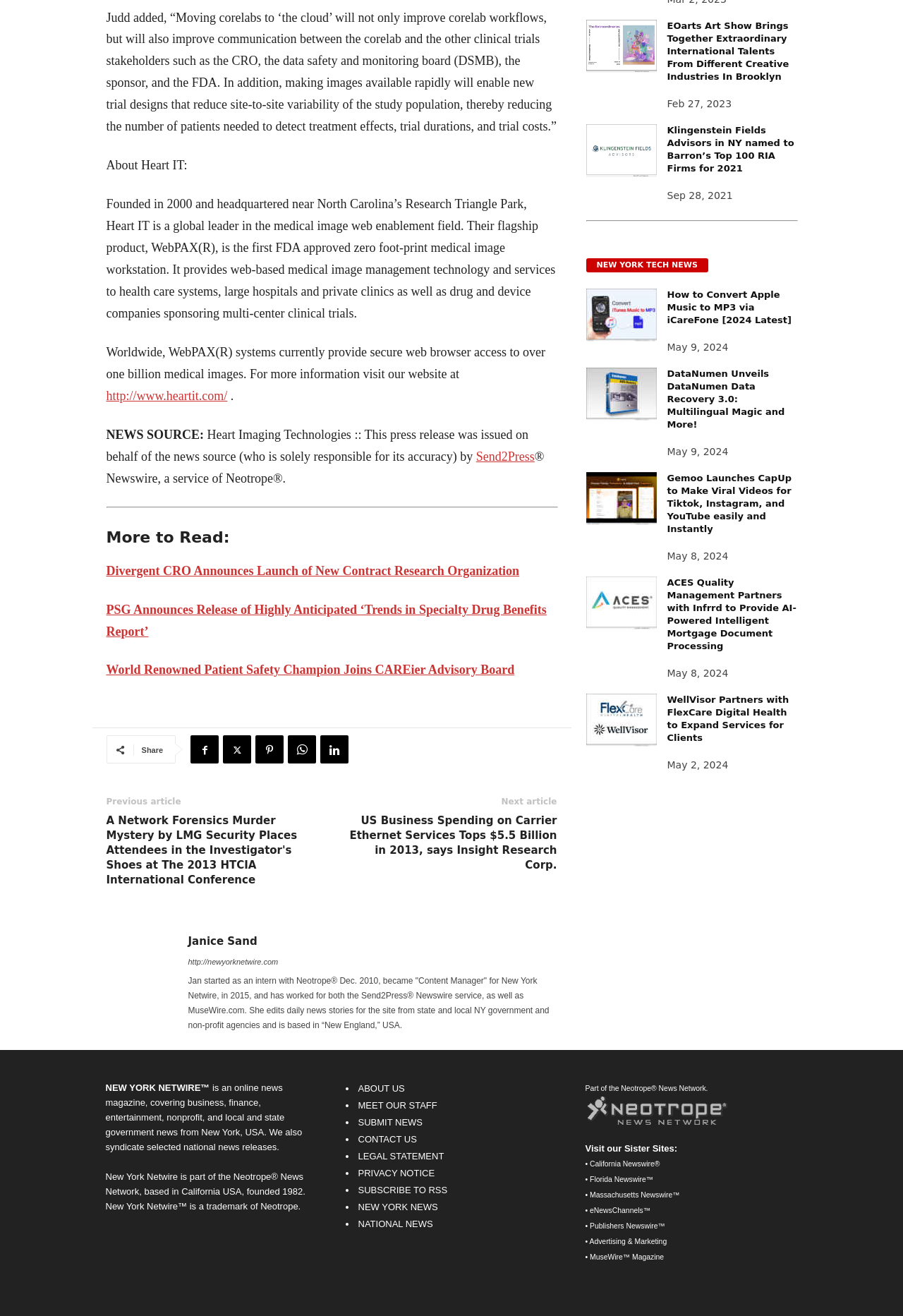Show me the bounding box coordinates of the clickable region to achieve the task as per the instruction: "Read the 'NEWS SOURCE:' section".

[0.118, 0.325, 0.226, 0.336]